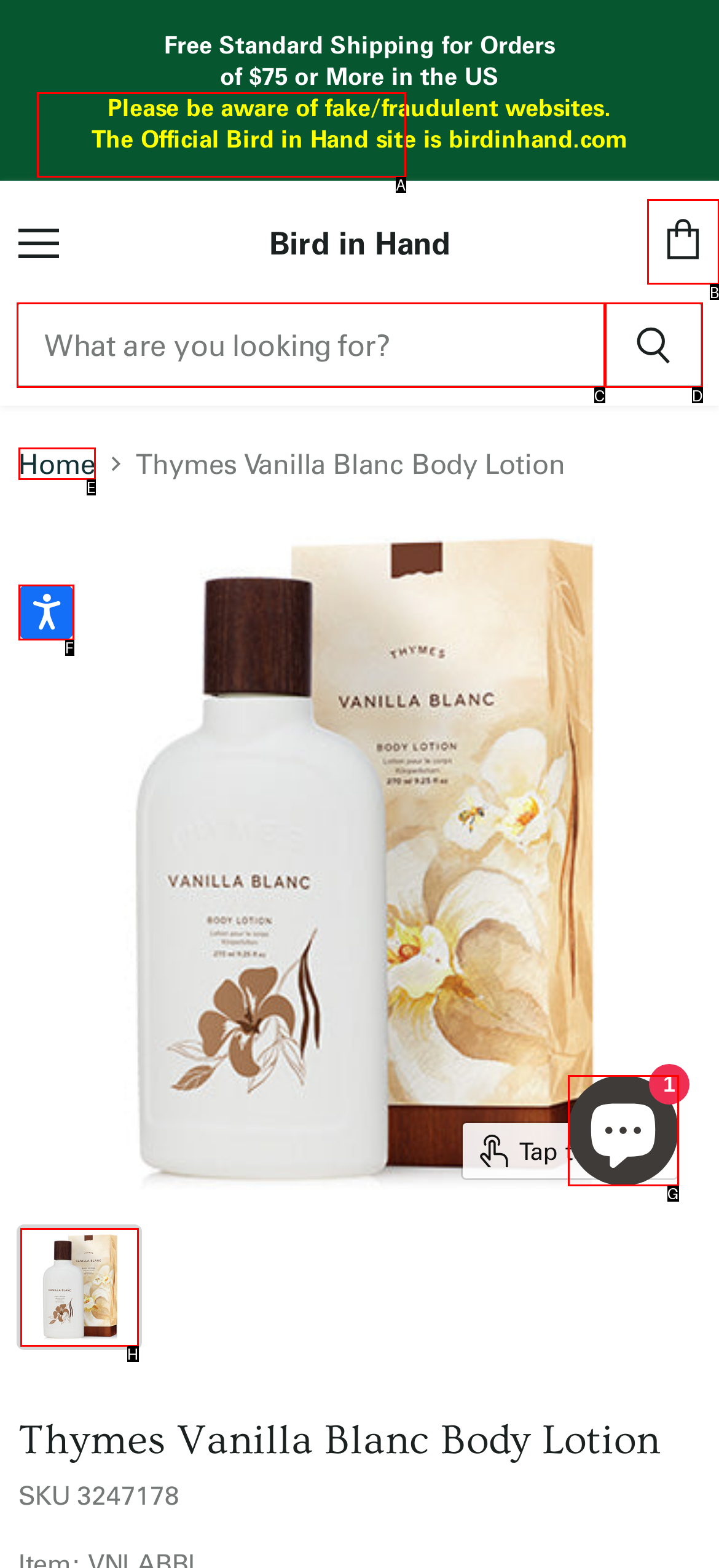Tell me which one HTML element best matches the description: Skip to Content↵ENTER
Answer with the option's letter from the given choices directly.

A